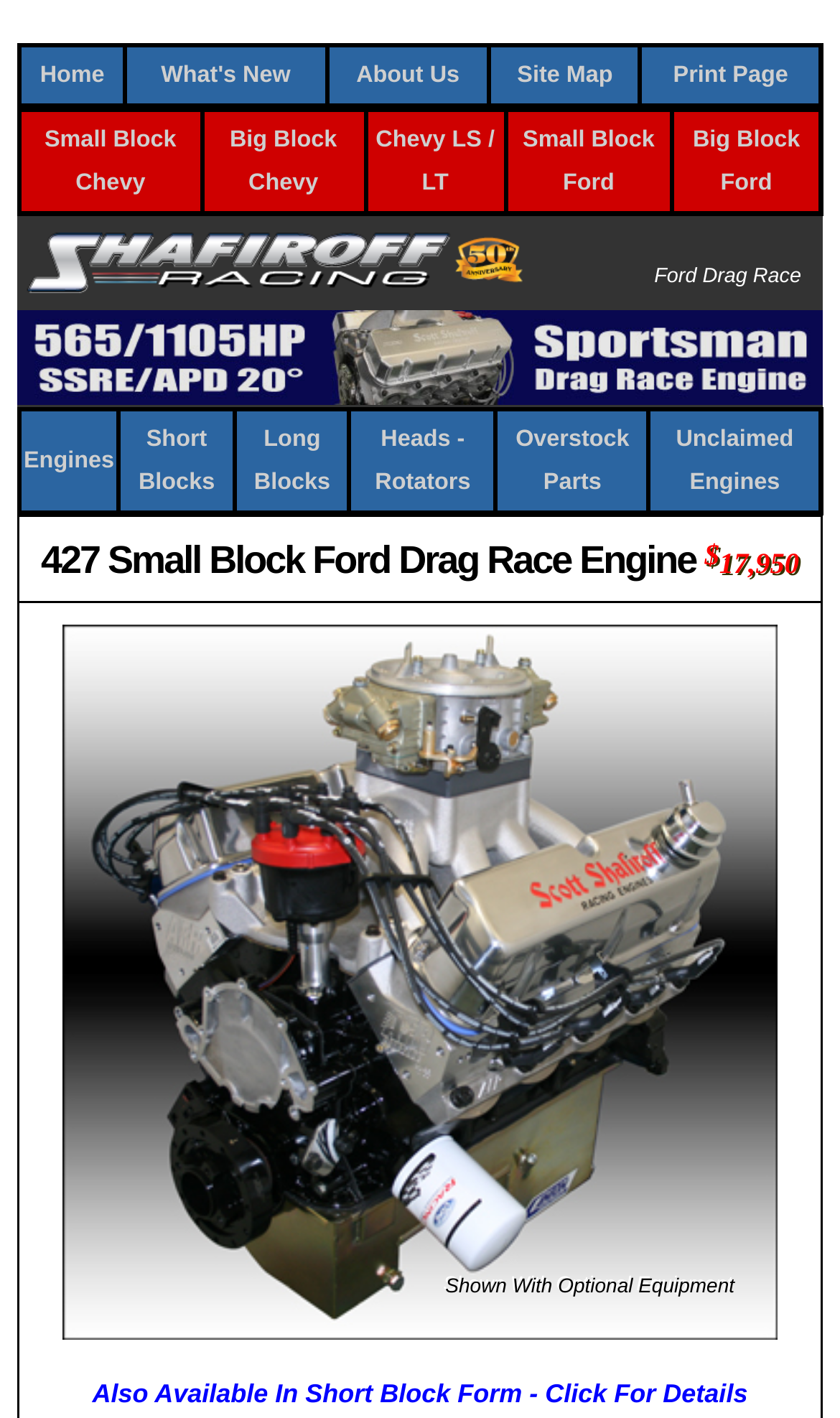Answer the question using only one word or a concise phrase: What type of engine is featured on this page?

Small Block Ford Drag Race Engine